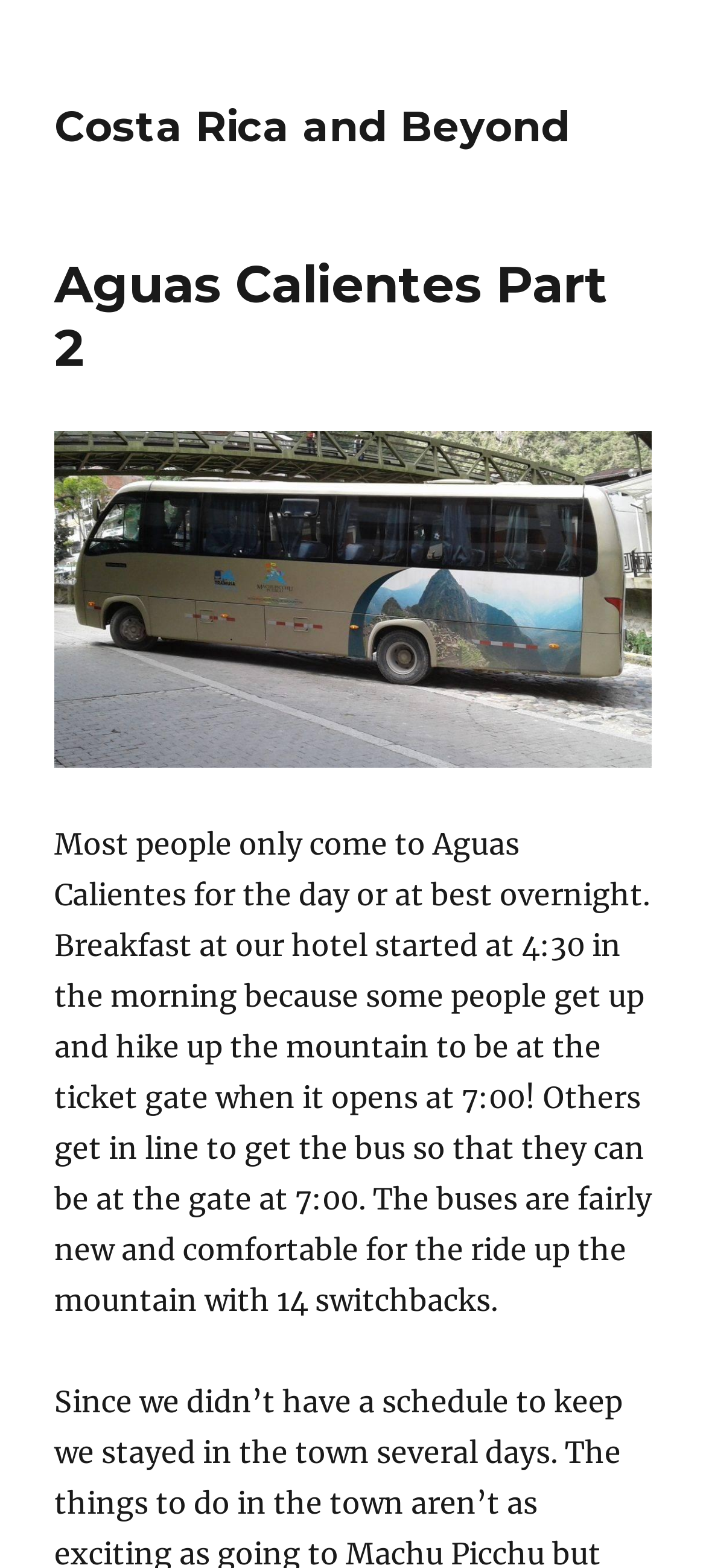Identify and provide the text of the main header on the webpage.

Aguas Calientes Part 2